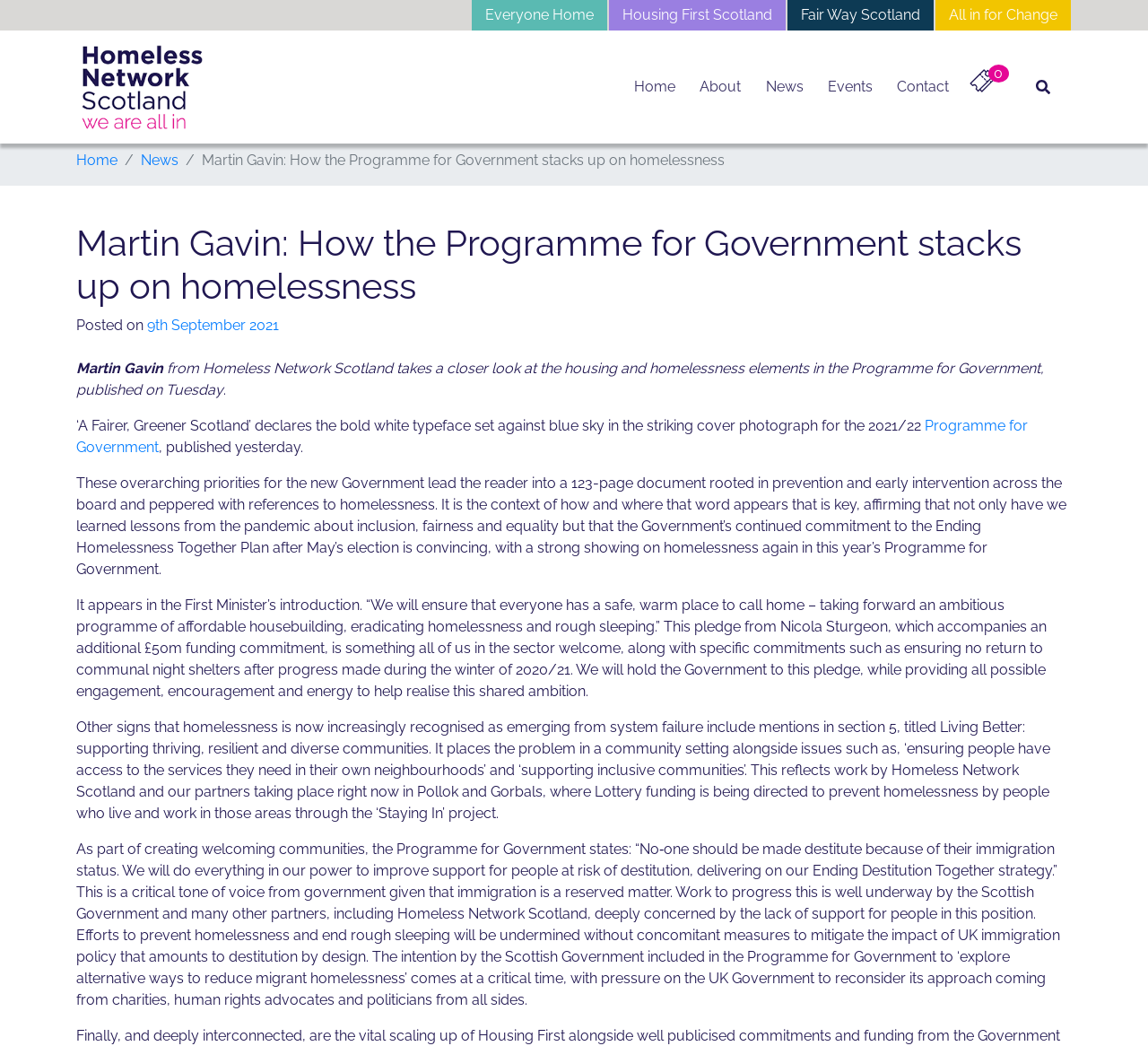Please determine the bounding box coordinates of the element to click in order to execute the following instruction: "Go to the 'Contact' page". The coordinates should be four float numbers between 0 and 1, specified as [left, top, right, bottom].

[0.775, 0.066, 0.842, 0.1]